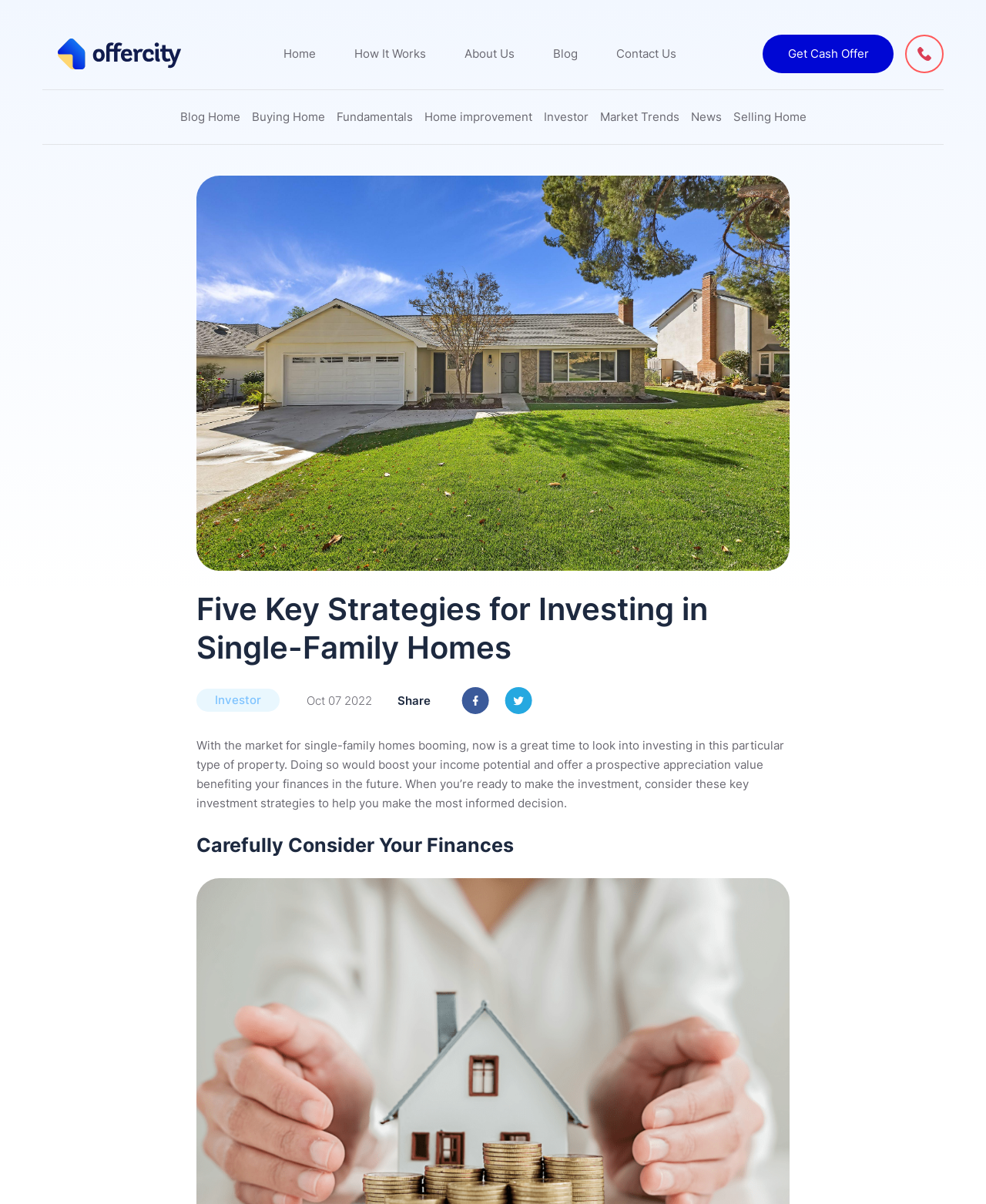Give a short answer to this question using one word or a phrase:
What type of property is being discussed on this webpage?

Single-family homes